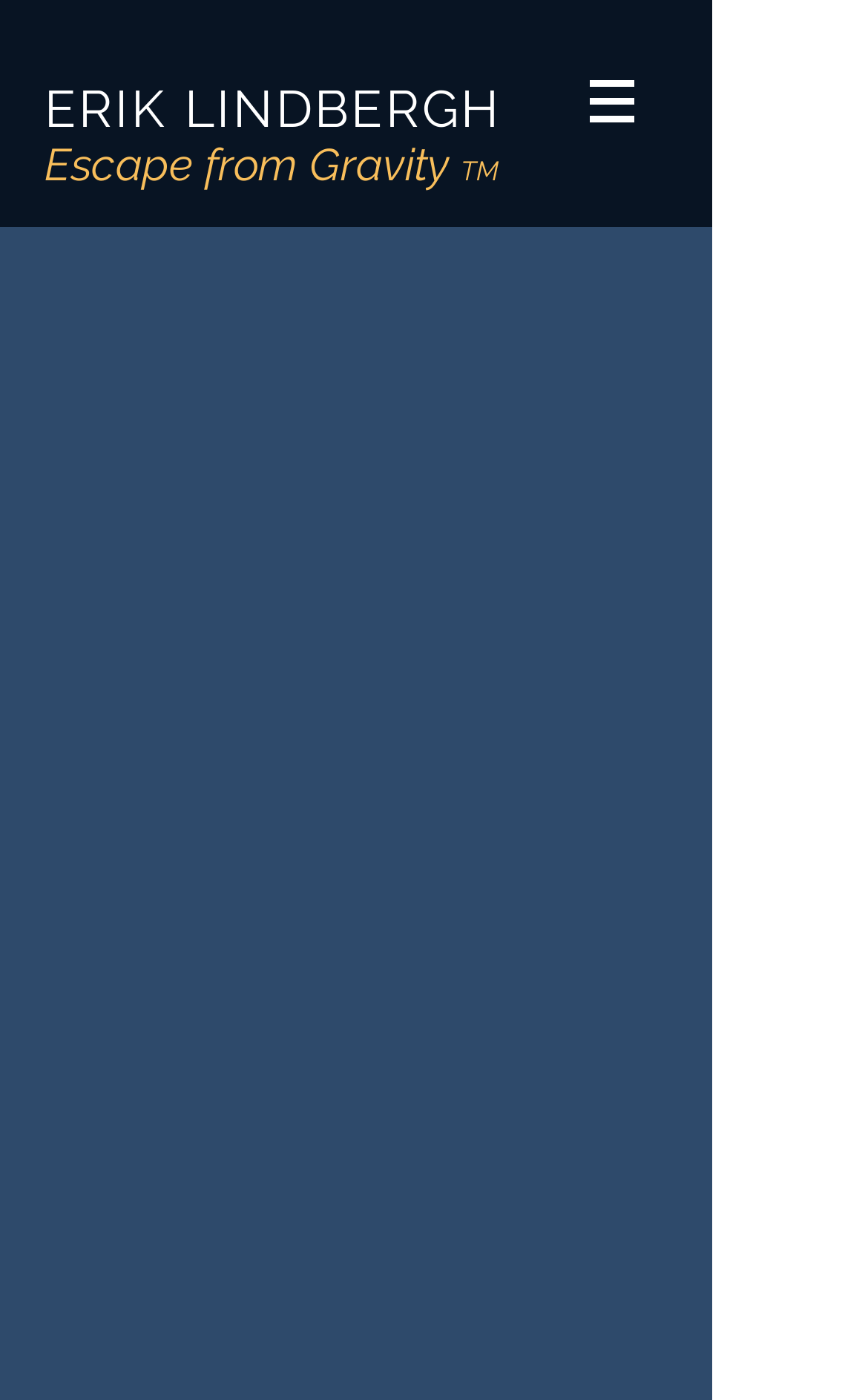Extract the bounding box of the UI element described as: "ERIK LINDBERGH".

[0.051, 0.056, 0.578, 0.099]